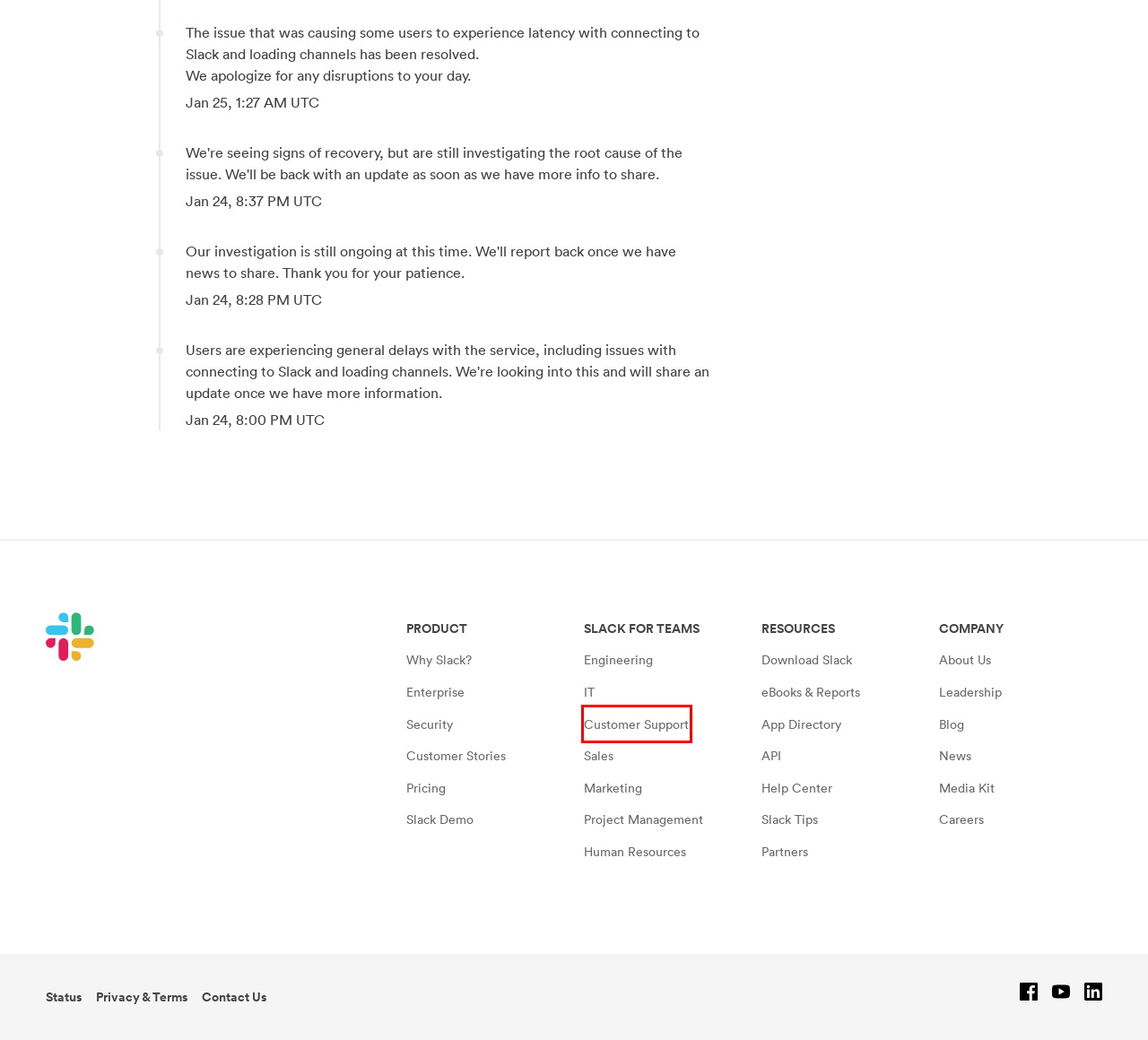A screenshot of a webpage is given with a red bounding box around a UI element. Choose the description that best matches the new webpage shown after clicking the element within the red bounding box. Here are the candidates:
A. HR Tools | Solutions | Slack
B. Contact Us | Slack
C. Media Kit | Slack
D. Slack for Customer Service | Slack
E. Features | Slack
F. Enterprise-grade security Solutions at Slack | Slack
G. Tool for Marketing Teams | Slack
H. Slack Help Center | Slack

D